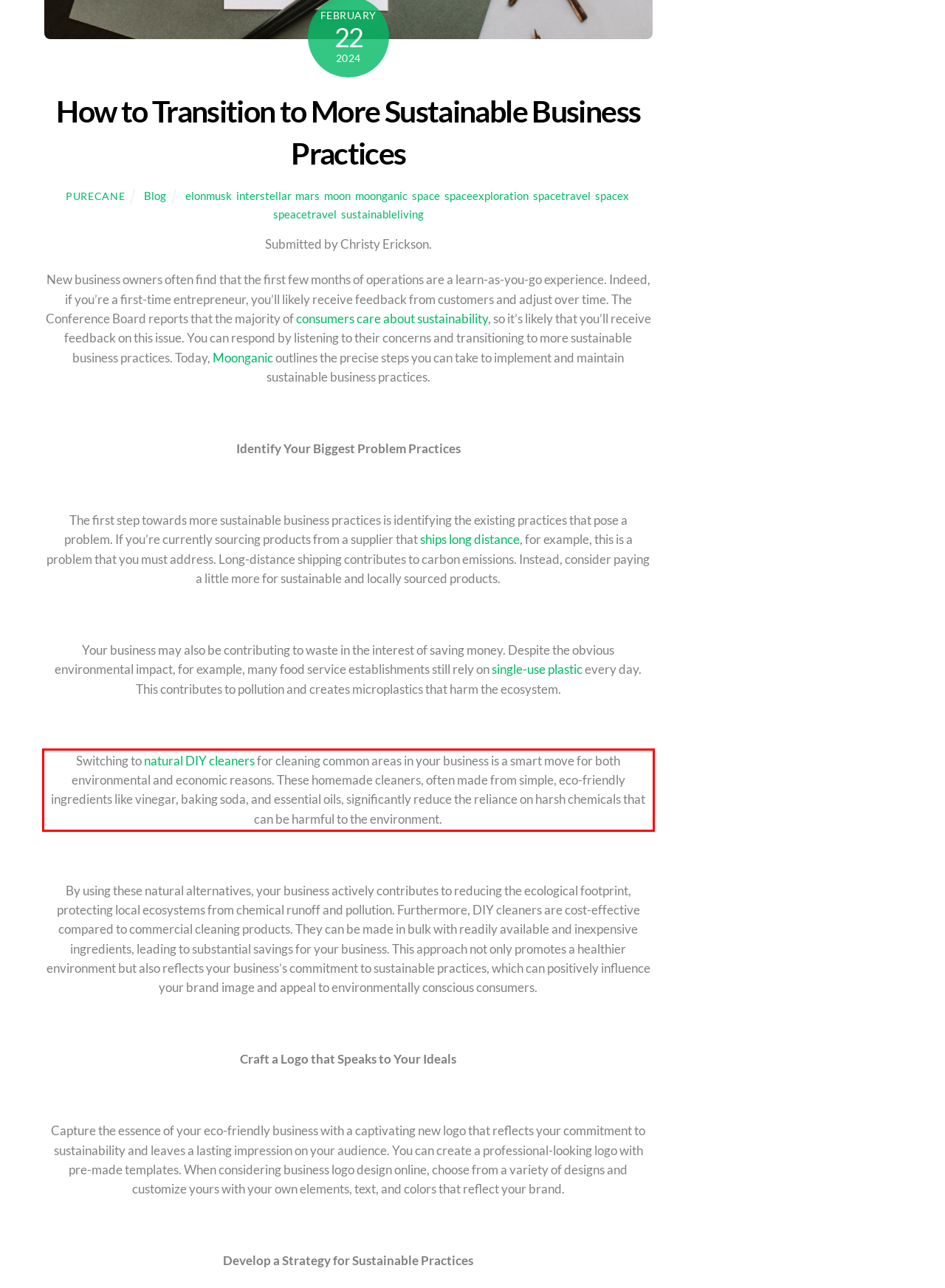Examine the screenshot of the webpage, locate the red bounding box, and generate the text contained within it.

Switching to natural DIY cleaners for cleaning common areas in your business is a smart move for both environmental and economic reasons. These homemade cleaners, often made from simple, eco-friendly ingredients like vinegar, baking soda, and essential oils, significantly reduce the reliance on harsh chemicals that can be harmful to the environment.